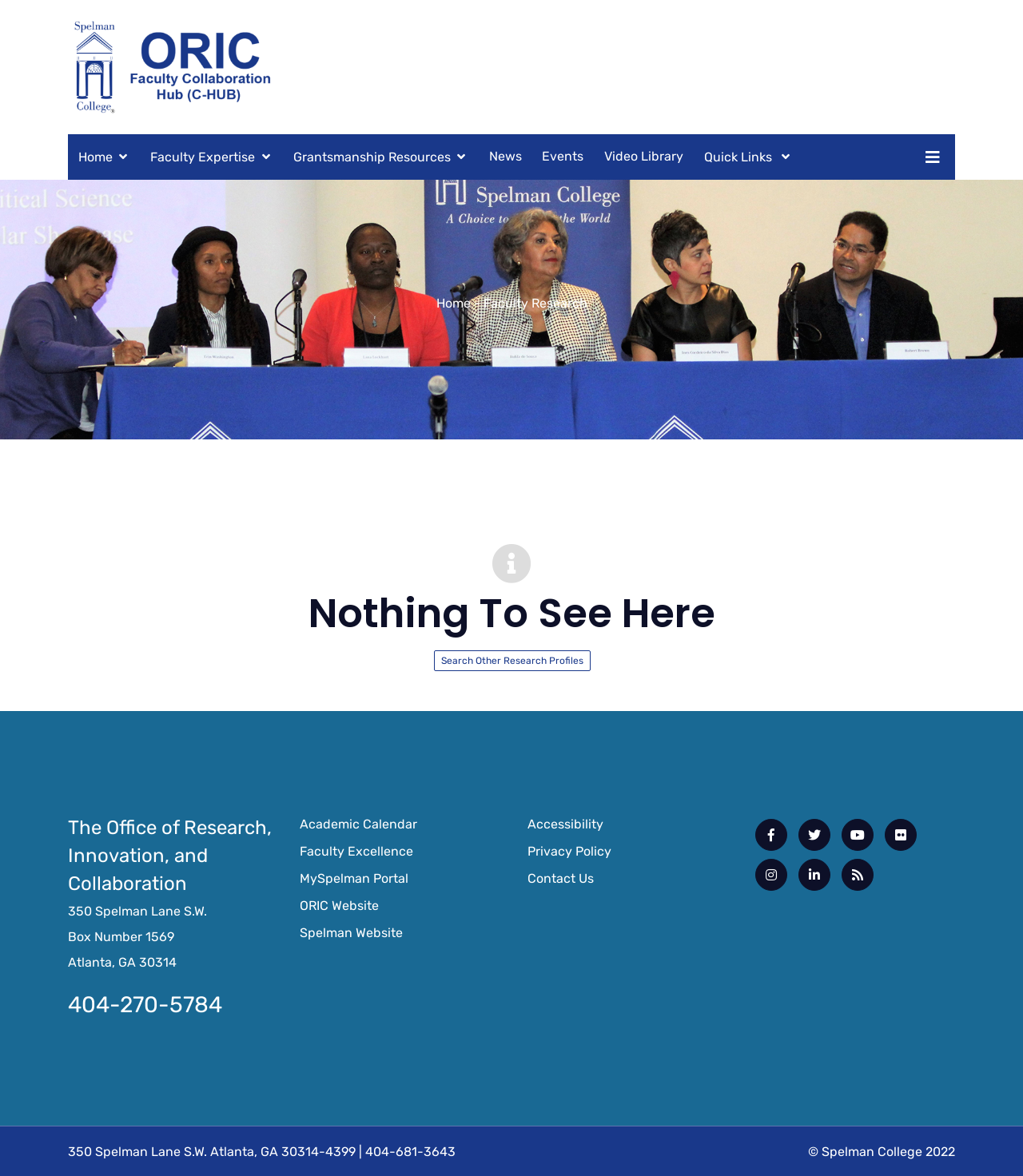Please locate the bounding box coordinates of the element that needs to be clicked to achieve the following instruction: "Search Other Research Profiles". The coordinates should be four float numbers between 0 and 1, i.e., [left, top, right, bottom].

[0.424, 0.553, 0.577, 0.571]